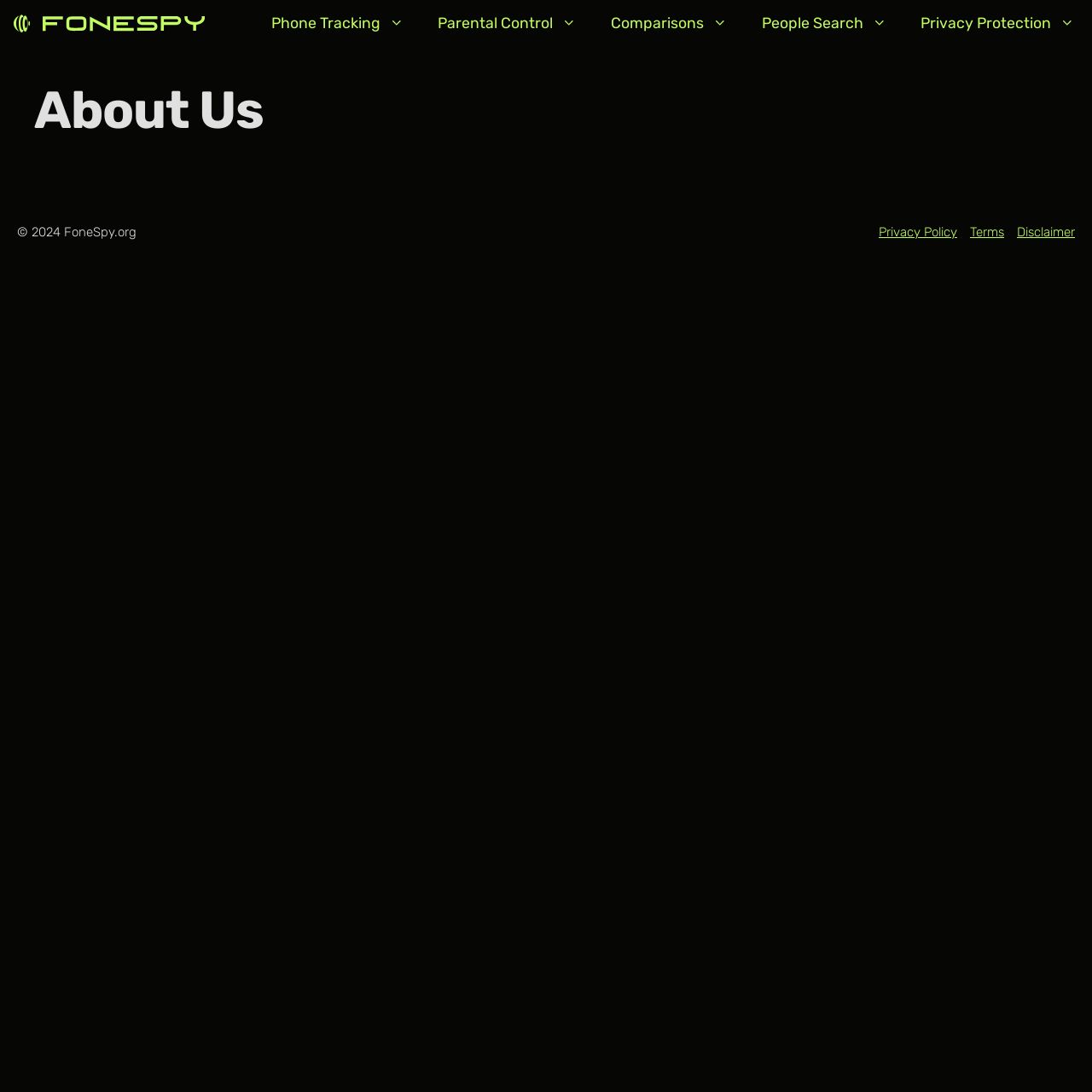Please find the bounding box coordinates of the element that needs to be clicked to perform the following instruction: "check terms and conditions". The bounding box coordinates should be four float numbers between 0 and 1, represented as [left, top, right, bottom].

[0.888, 0.203, 0.92, 0.222]